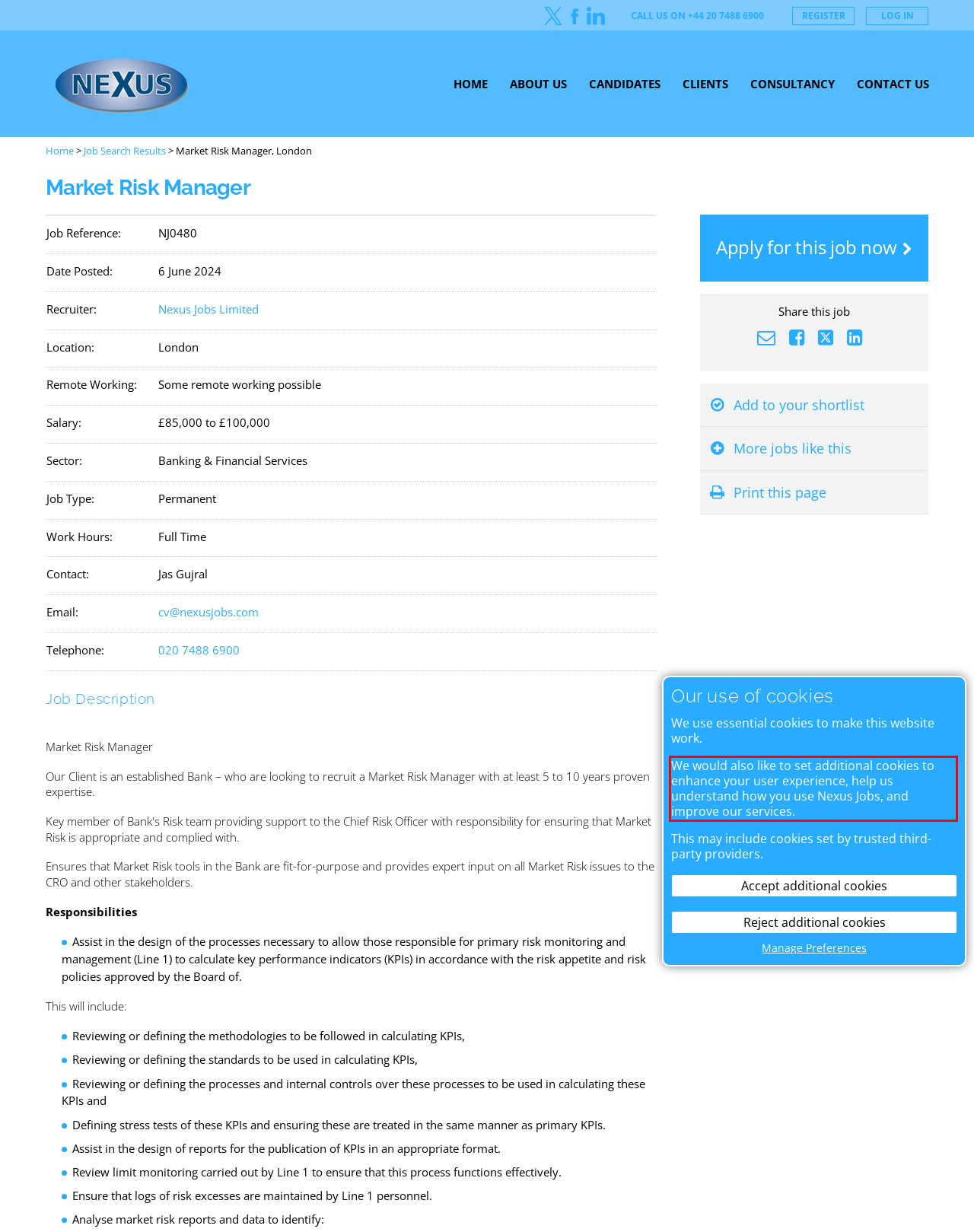You are looking at a screenshot of a webpage with a red rectangle bounding box. Use OCR to identify and extract the text content found inside this red bounding box.

We would also like to set additional cookies to enhance your user experience, help us understand how you use Nexus Jobs, and improve our services.